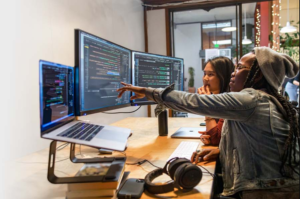Convey all the details present in the image.

In a modern workspace bathed in natural light, two individuals collaborate intently on a software development project. One person, seated at a desk with a sleek laptop, gestures towards multiple monitors displaying lines of colorful code, pointing out specific details. The second individual, appearing engaged and thoughtful, leans forward with a hand on their chin, soaking in the information. The setting, marked by a casual yet vibrant atmosphere, exemplifies teamwork in technology, highlighting the exchange of ideas and problem-solving essential in the field of programming. Surroundings include tasteful decor and additional elements of a creative office environment, which contribute to an inspiring and productive workspace.